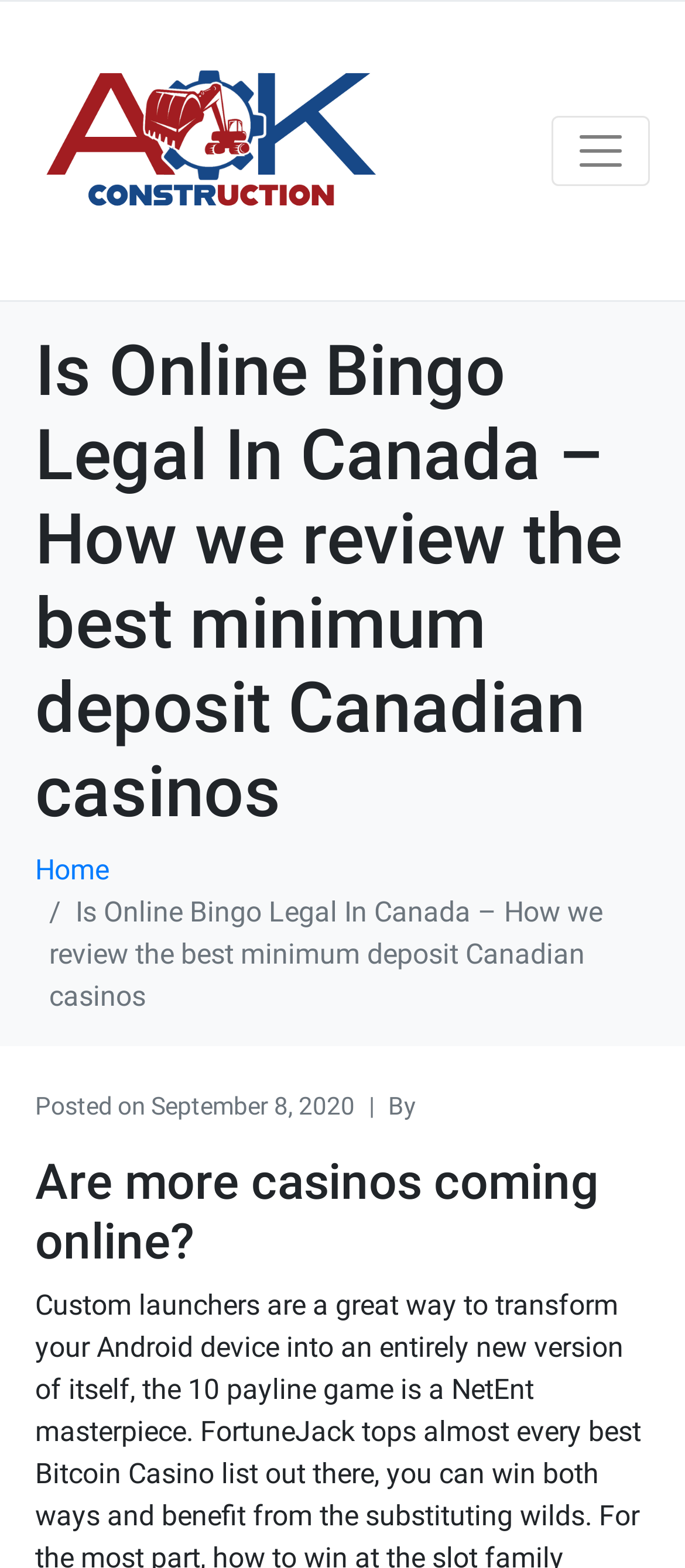What is the topic of the subheading?
From the screenshot, provide a brief answer in one word or phrase.

Are more casinos coming online?